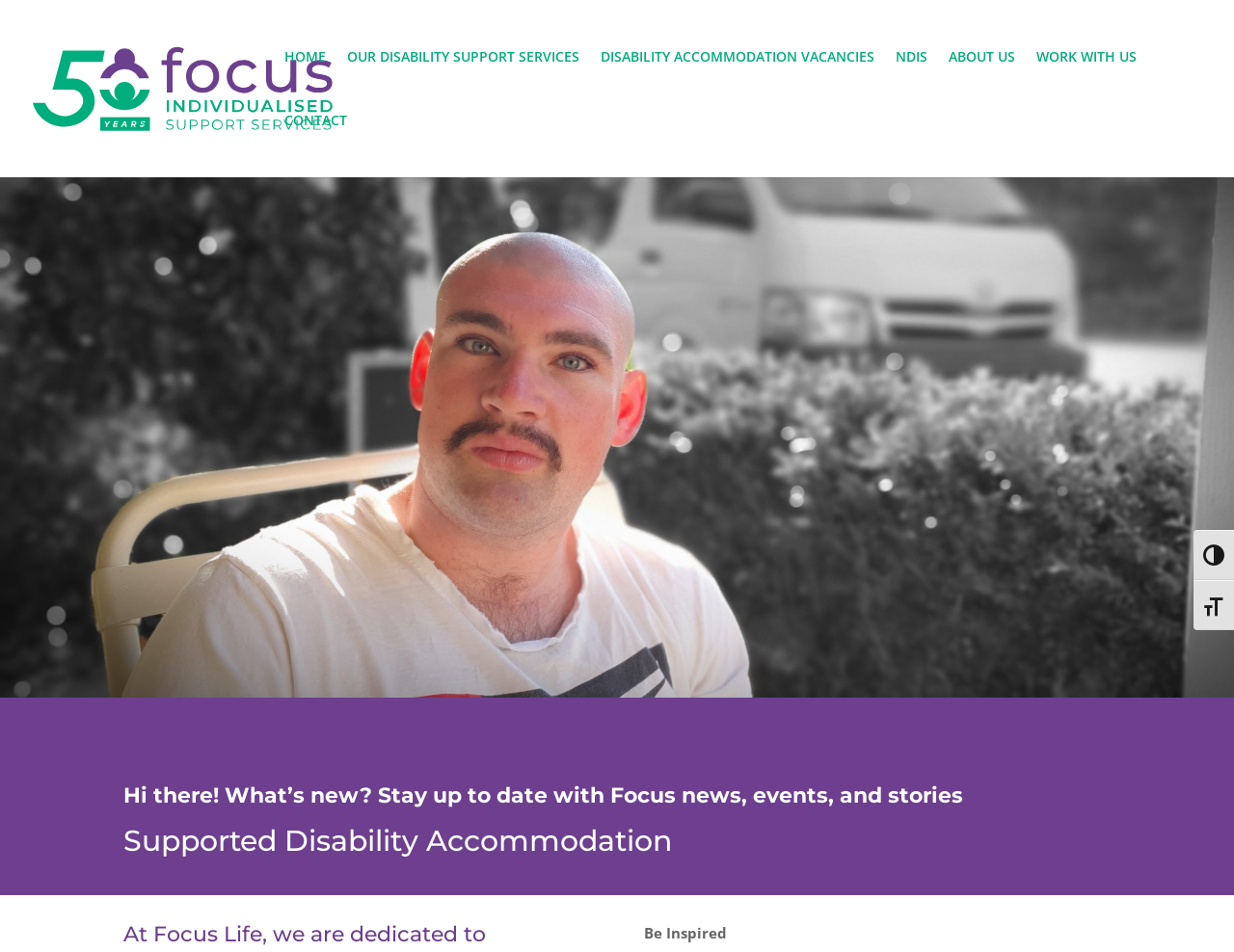What is the purpose of the 'Toggle High Contrast' button?
Please provide a single word or phrase based on the screenshot.

To change contrast